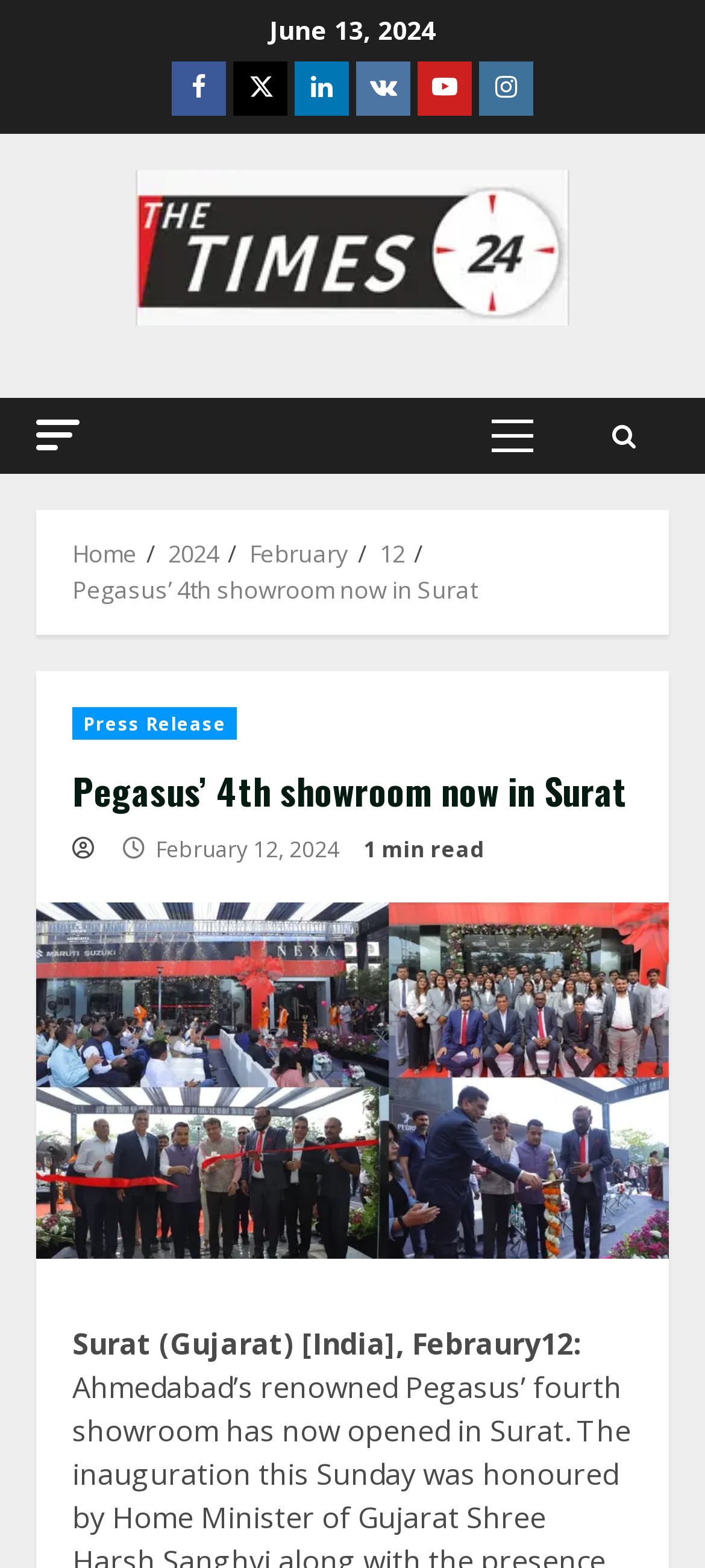Locate the bounding box coordinates of the segment that needs to be clicked to meet this instruction: "Click on Facebook link".

[0.244, 0.039, 0.321, 0.074]